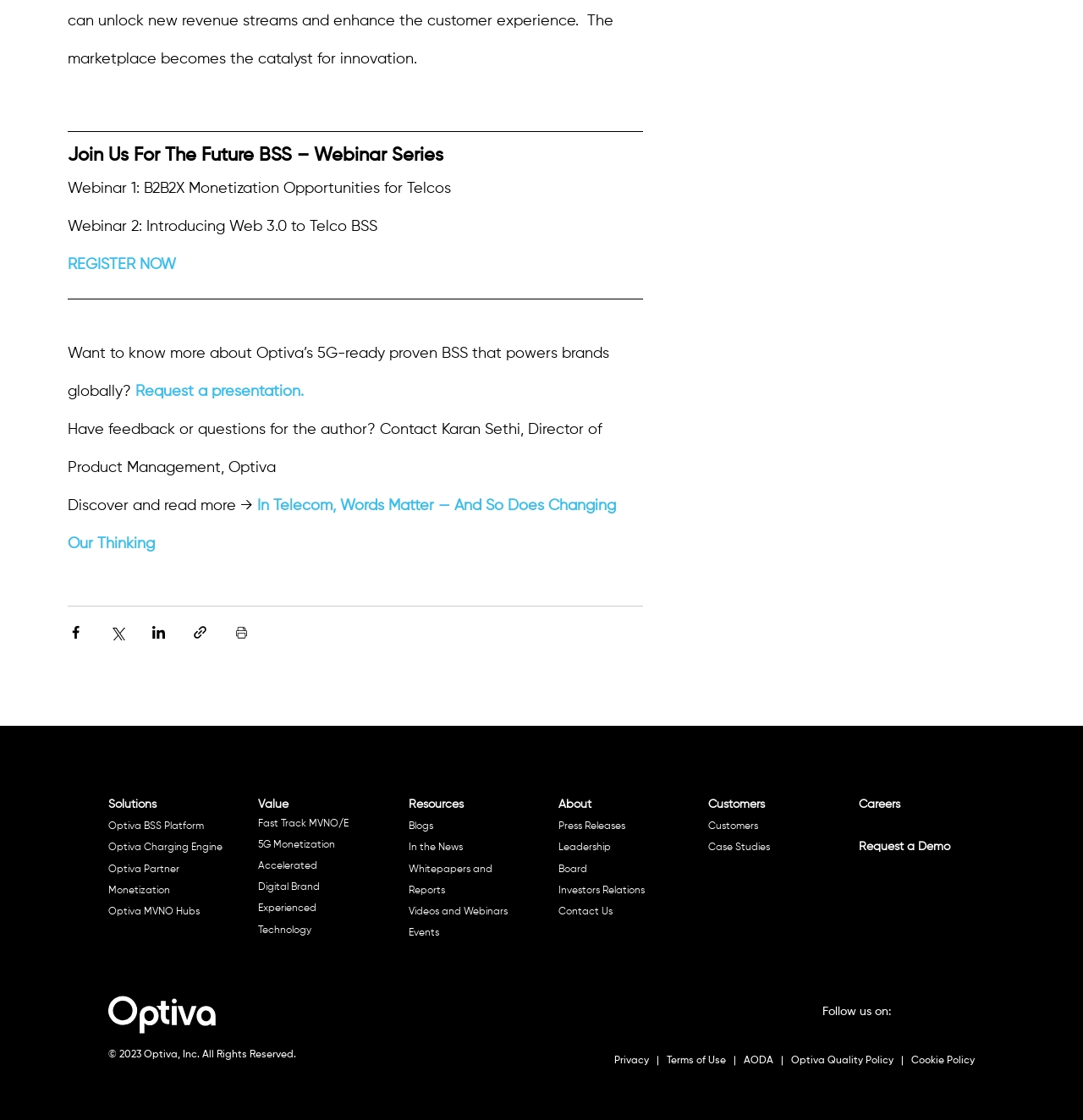Using the information in the image, give a detailed answer to the following question: What is the topic of the first webinar?

I found the answer by looking at the text 'Webinar 1: B2B2X Monetization Opportunities for Telcos' which is a StaticText element with ID 1144.